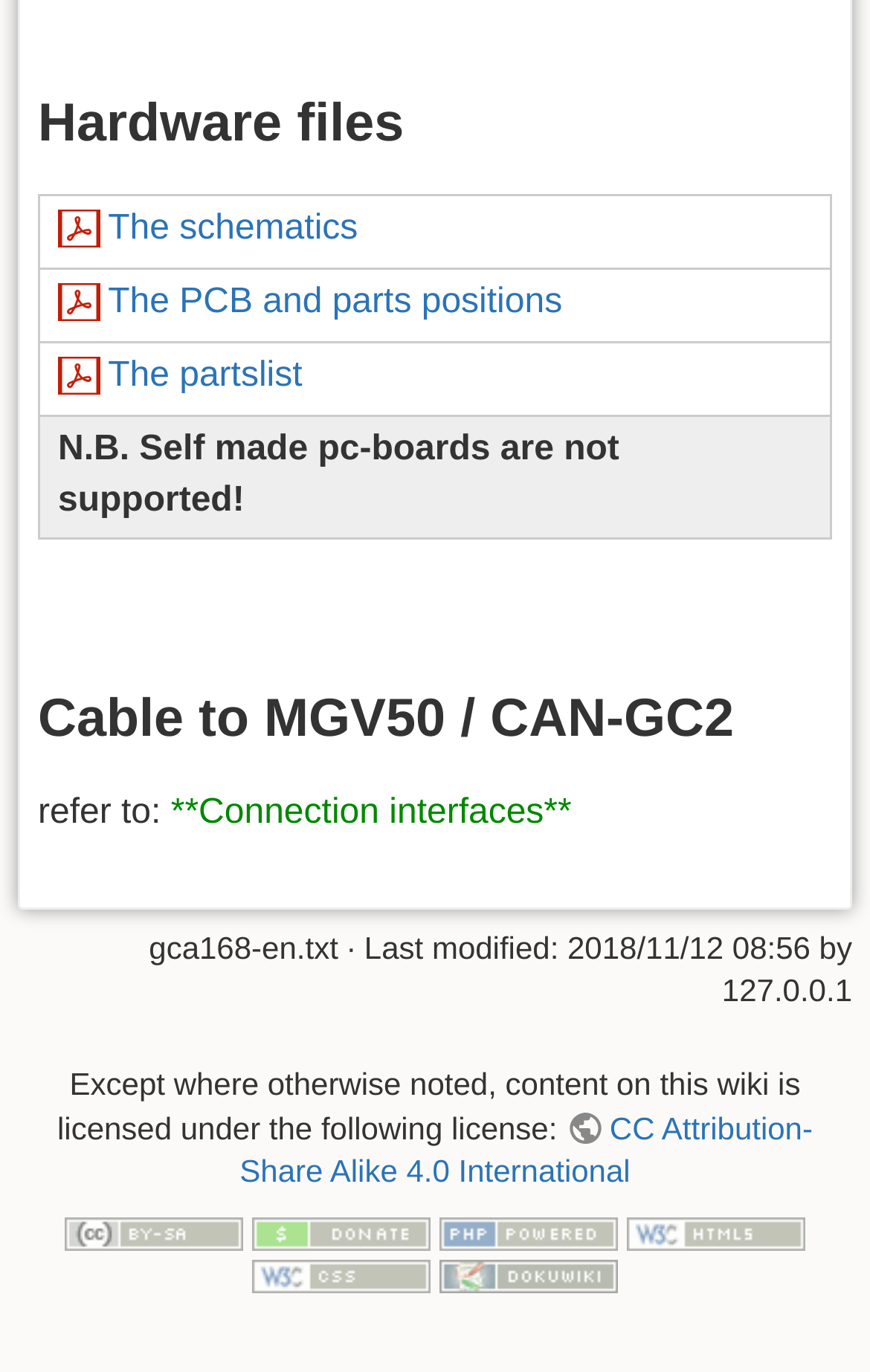Please locate the bounding box coordinates for the element that should be clicked to achieve the following instruction: "Click the Next button". Ensure the coordinates are given as four float numbers between 0 and 1, i.e., [left, top, right, bottom].

None